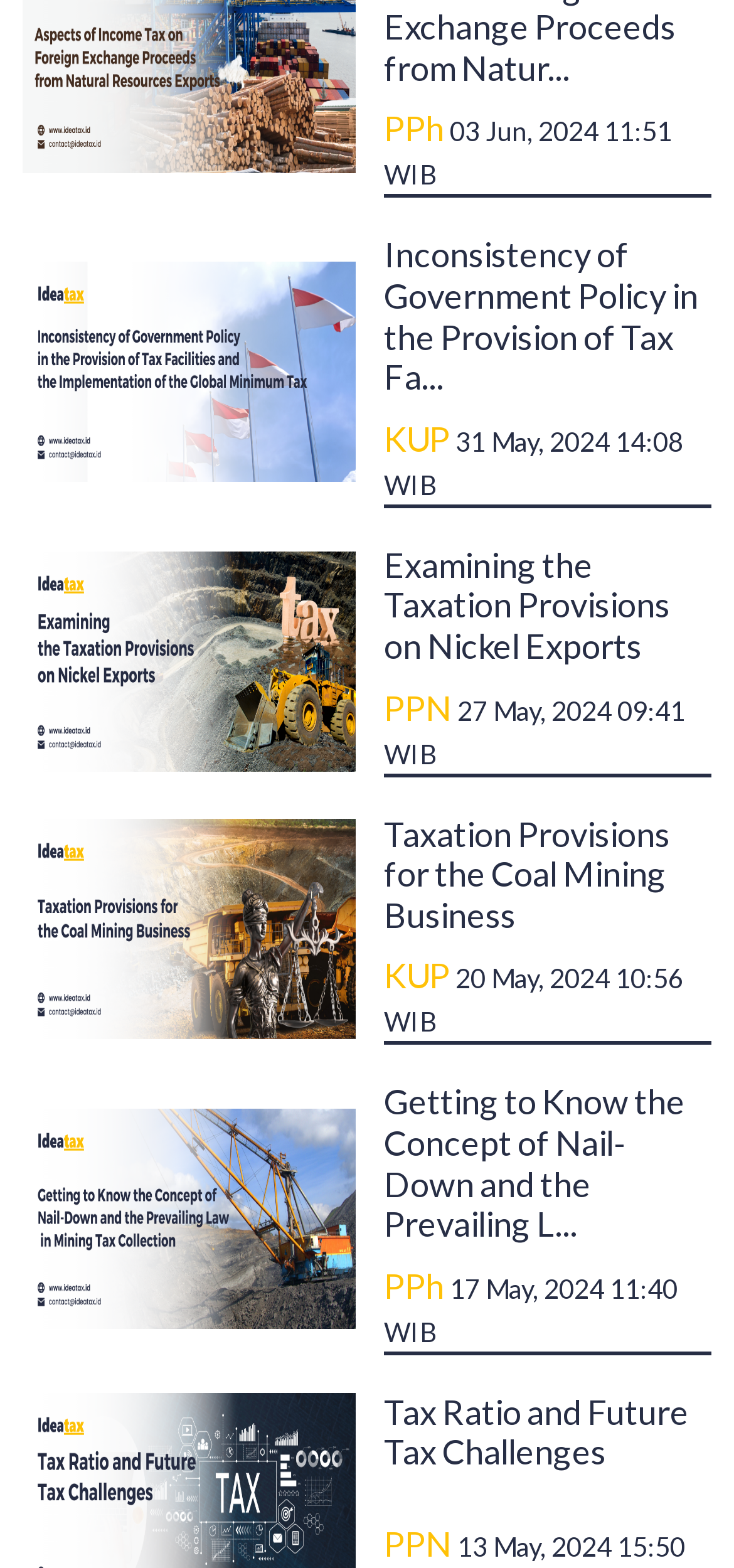Locate the bounding box for the described UI element: "alt="Ketentuan Perpajakan Usaha Pertambangan Batubara"". Ensure the coordinates are four float numbers between 0 and 1, formatted as [left, top, right, bottom].

[0.031, 0.577, 0.485, 0.603]